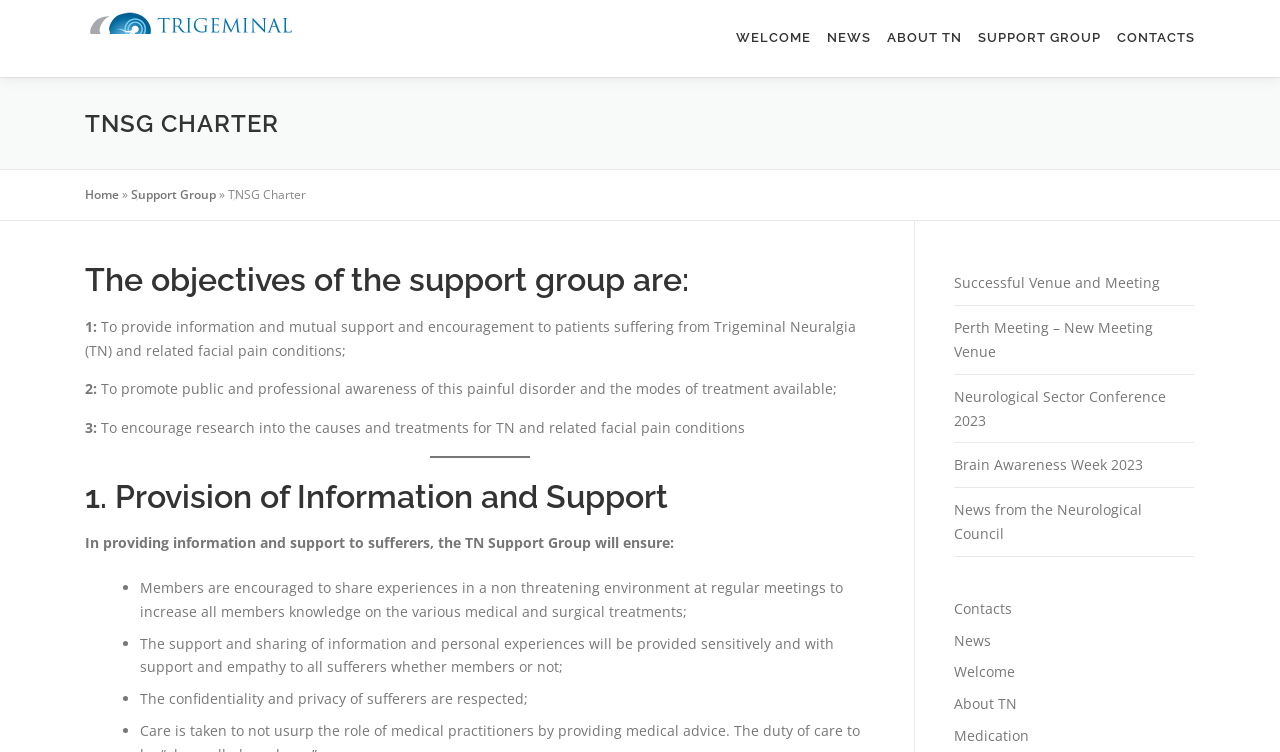Identify the bounding box coordinates of the area that should be clicked in order to complete the given instruction: "Visit the 'SUPPORT GROUP' page". The bounding box coordinates should be four float numbers between 0 and 1, i.e., [left, top, right, bottom].

[0.758, 0.0, 0.866, 0.1]